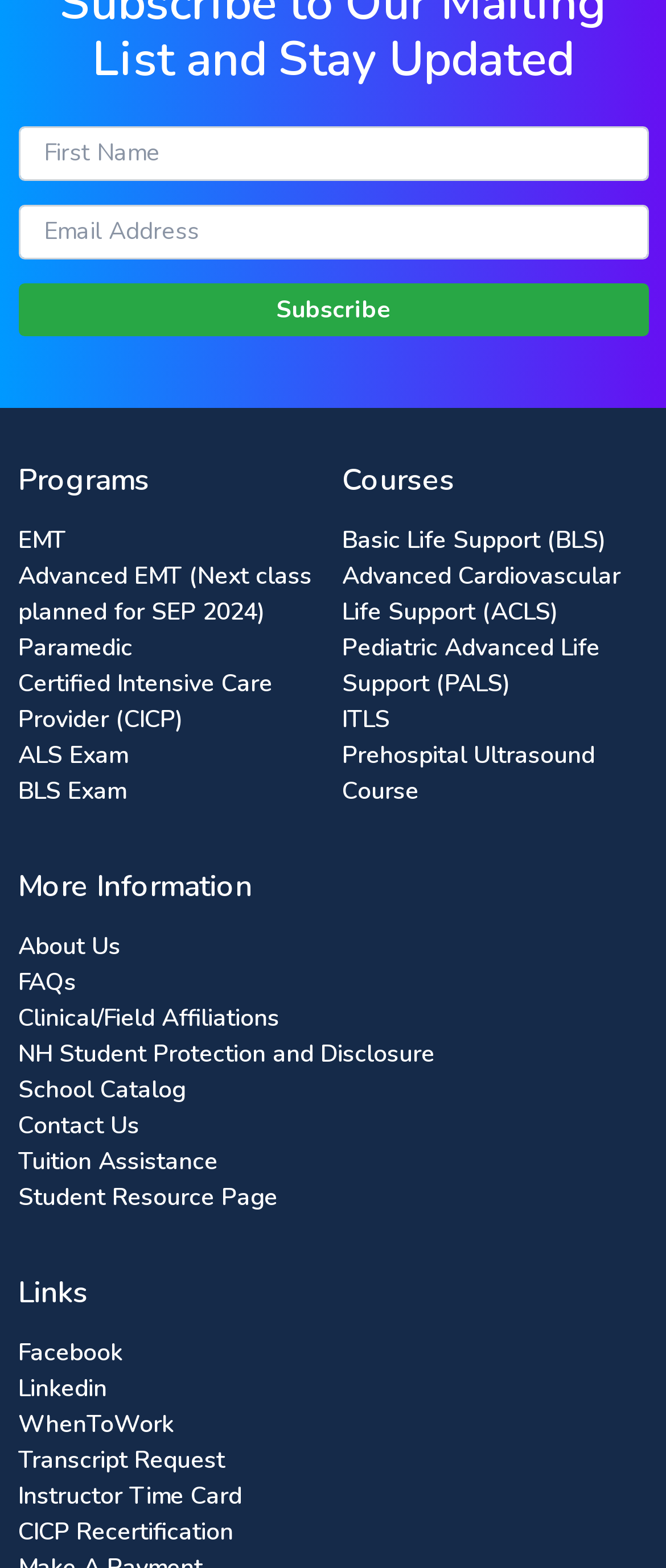What type of courses are offered on this website?
Refer to the image and offer an in-depth and detailed answer to the question.

The links under the 'Courses' heading, such as 'Basic Life Support (BLS)', 'Advanced Cardiovascular Life Support (ACLS)', and 'Pediatric Advanced Life Support (PALS)', suggest that the website offers medical courses. Additionally, the presence of links related to emergency medical technician (EMT) programs and certifications further supports this conclusion.